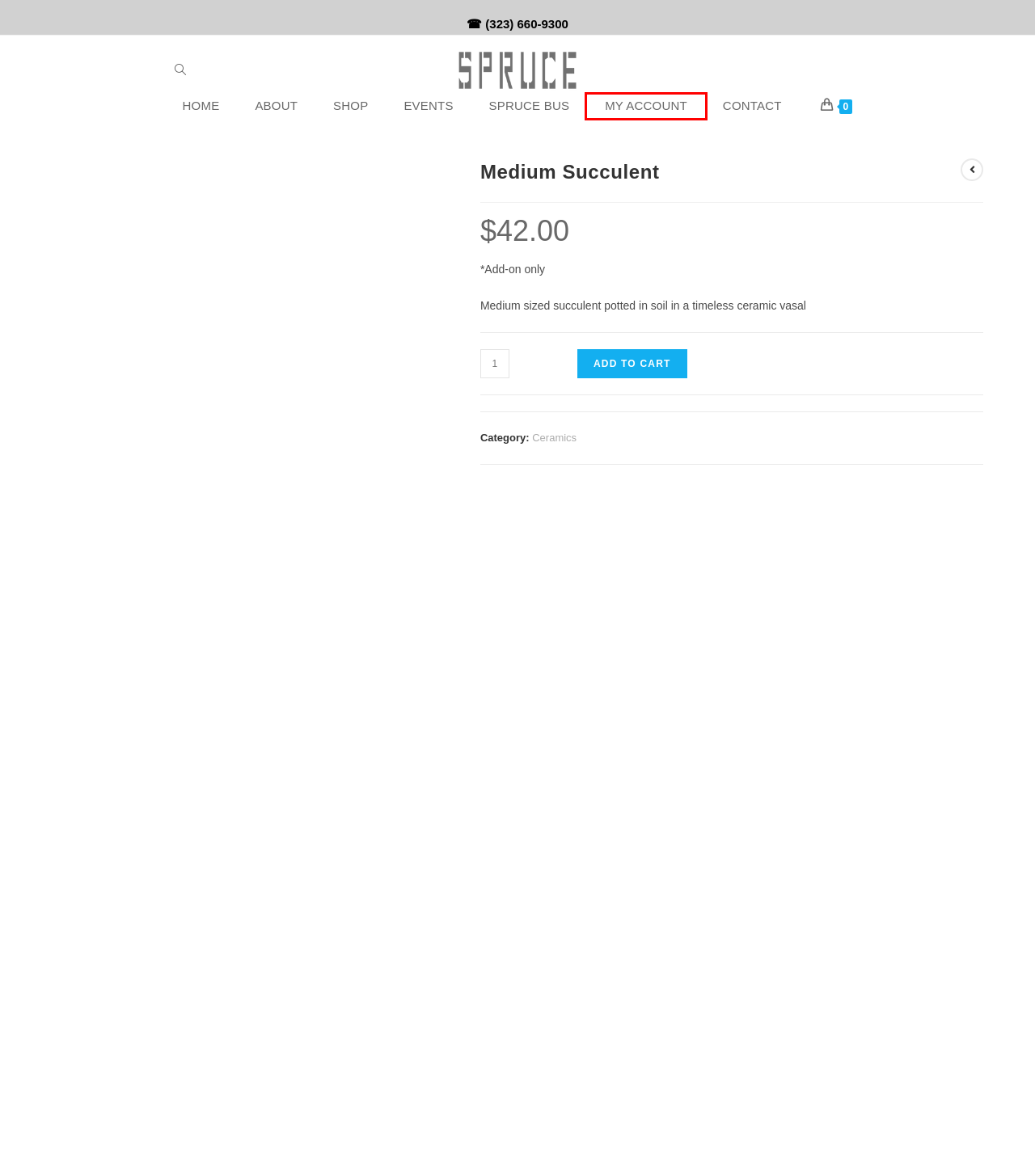Assess the screenshot of a webpage with a red bounding box and determine which webpage description most accurately matches the new page after clicking the element within the red box. Here are the options:
A. Shop
B. Events
C. SPRUCE LA #1 Flower Shop in Silverlake
D. My account
E. Cart
F. Ceramics
G. contact
H. spruce bus

D